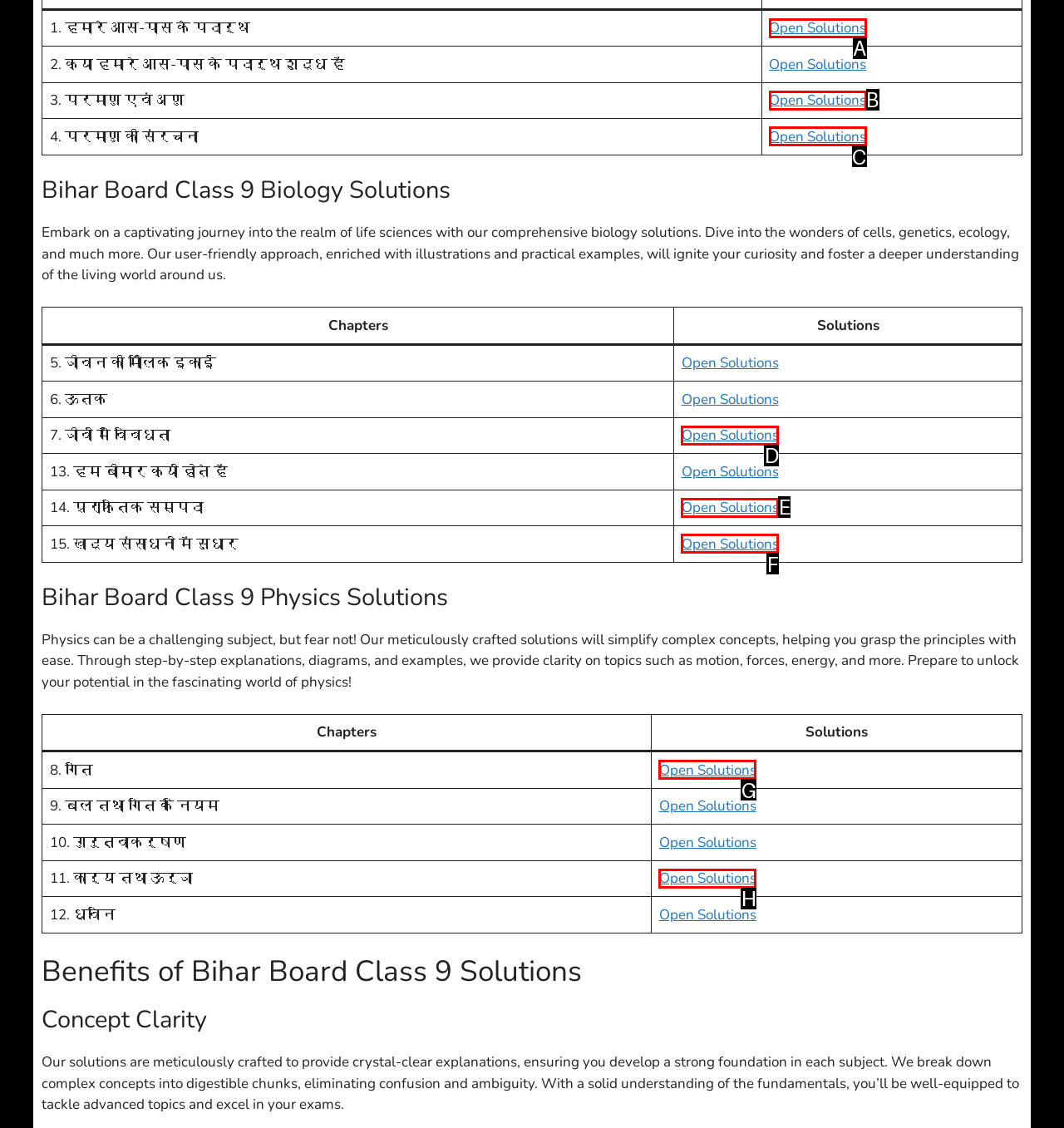Given the description: November 2023, identify the HTML element that fits best. Respond with the letter of the correct option from the choices.

None